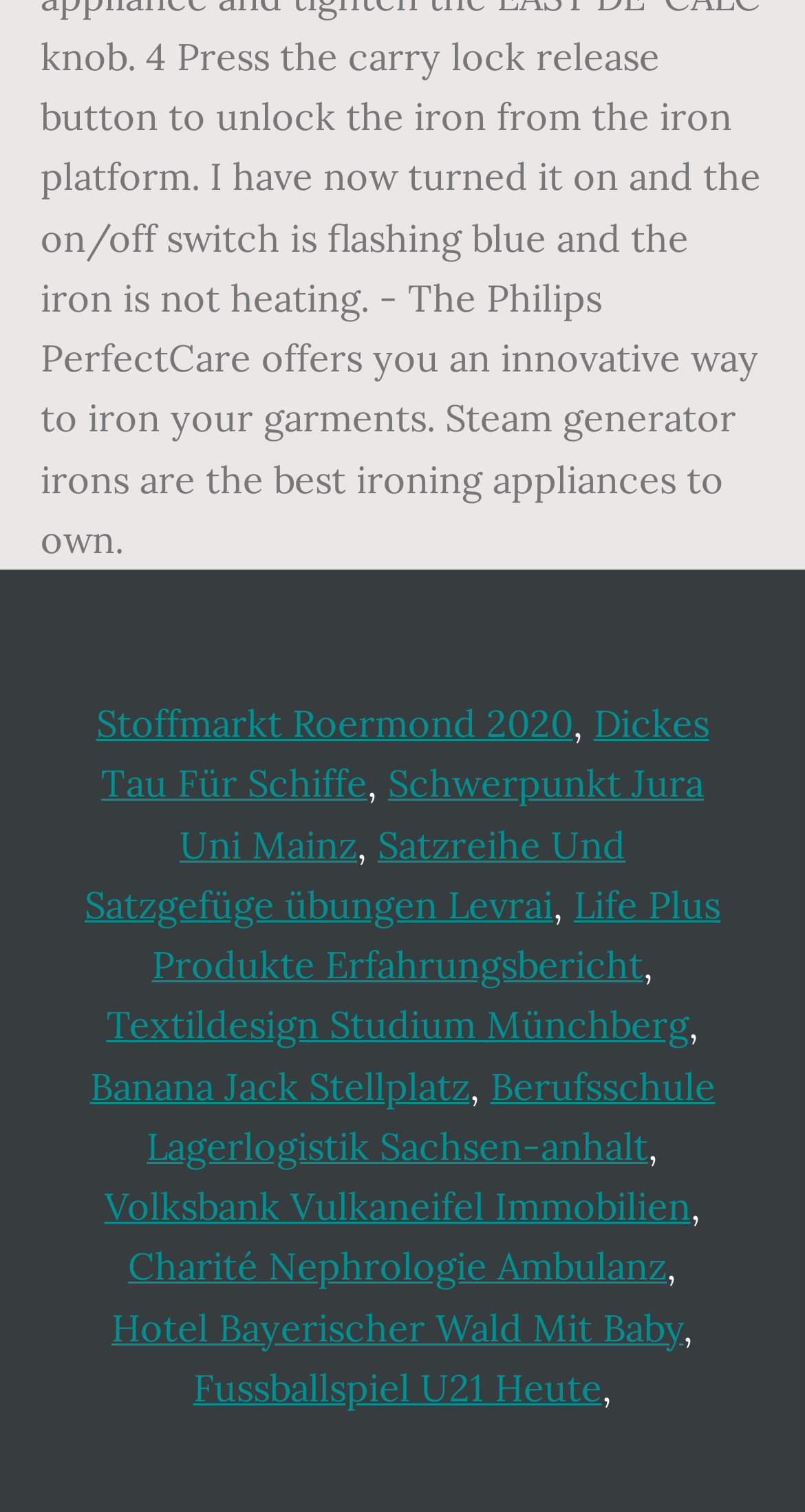How many commas are on this webpage?
Refer to the image and answer the question using a single word or phrase.

4